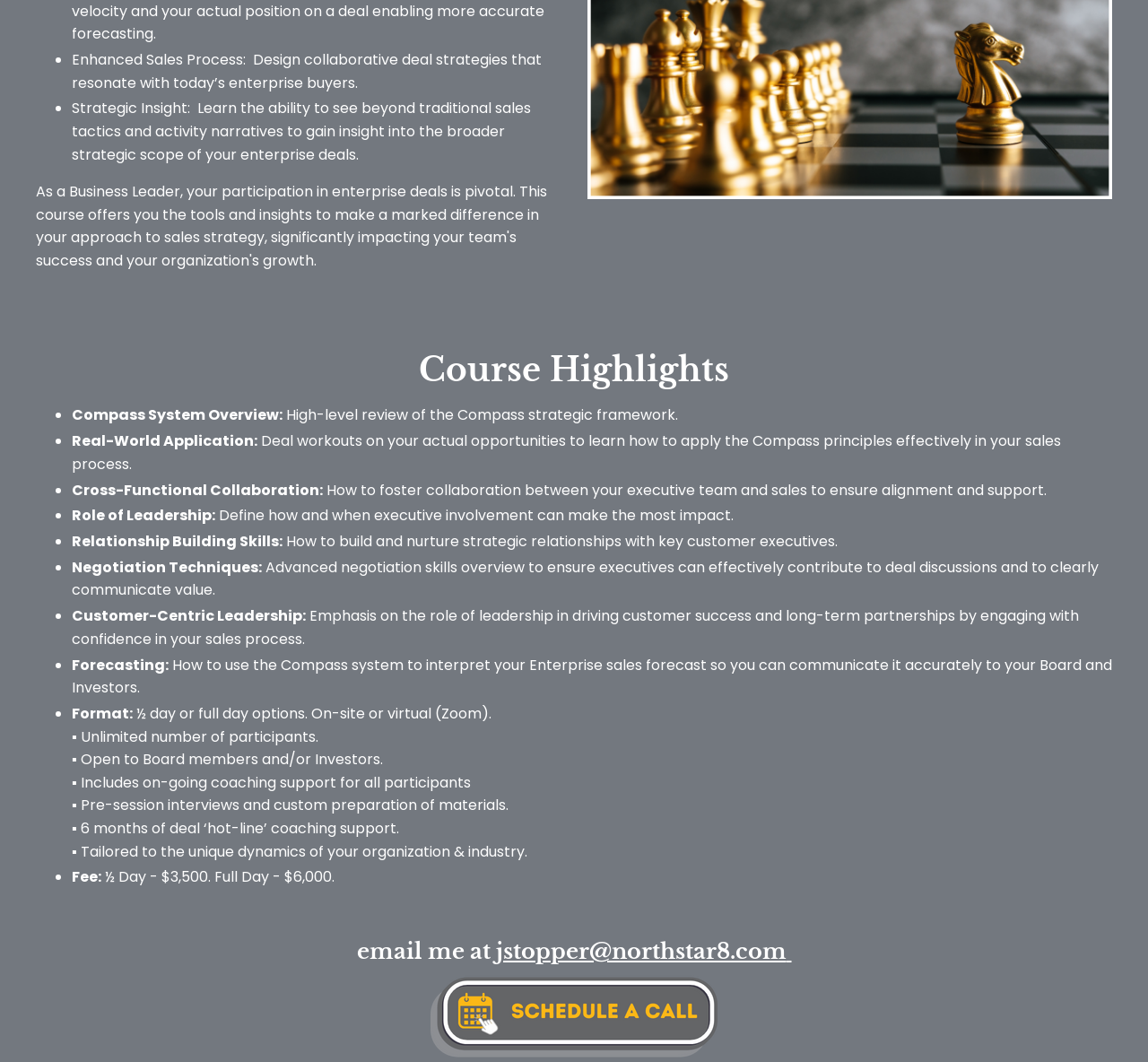Please provide a short answer using a single word or phrase for the question:
What is the format of the course?

½ day or full day